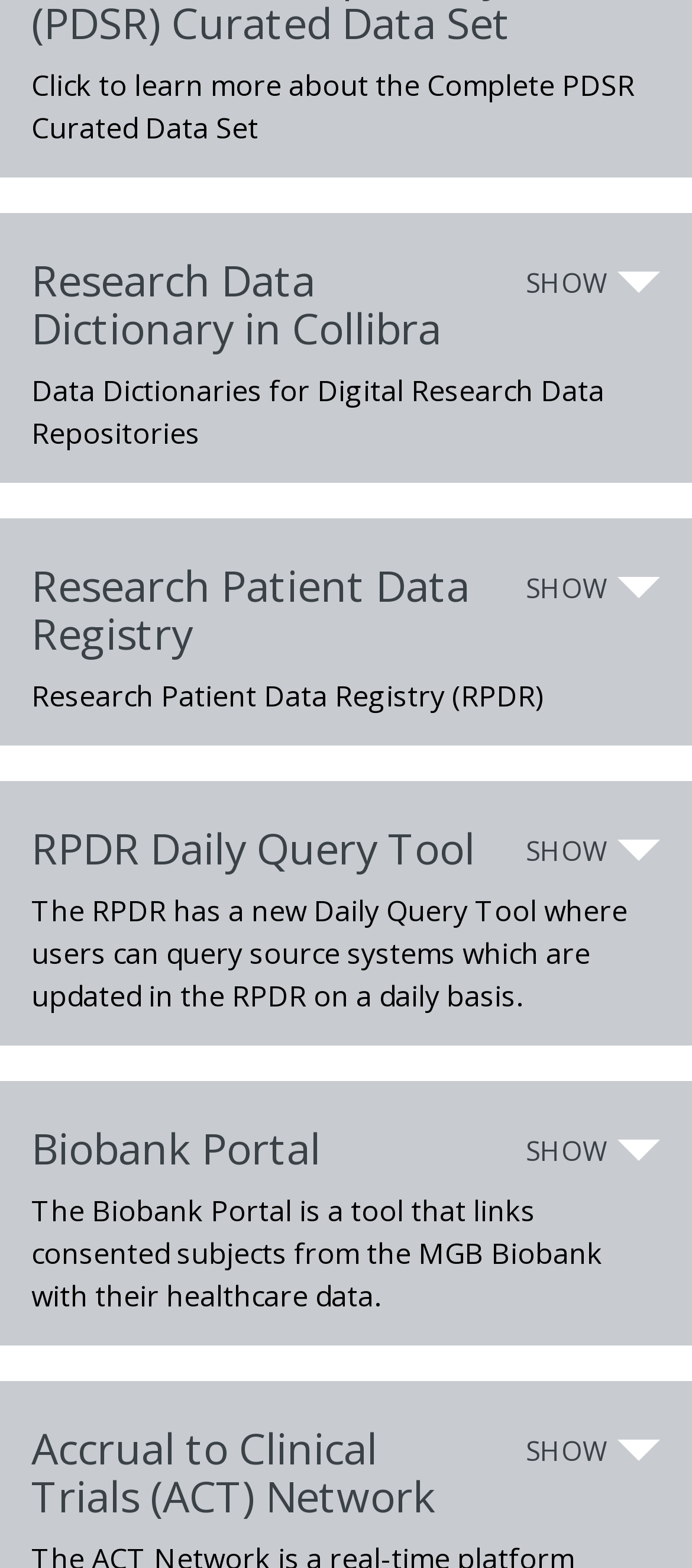Analyze the image and answer the question with as much detail as possible: 
What is the first data set mentioned?

The first data set mentioned is the Complete PDSR Curated Data Set, which is indicated by the StaticText element with the text 'Click to learn more about the Complete PDSR Curated Data Set' at the top of the webpage.